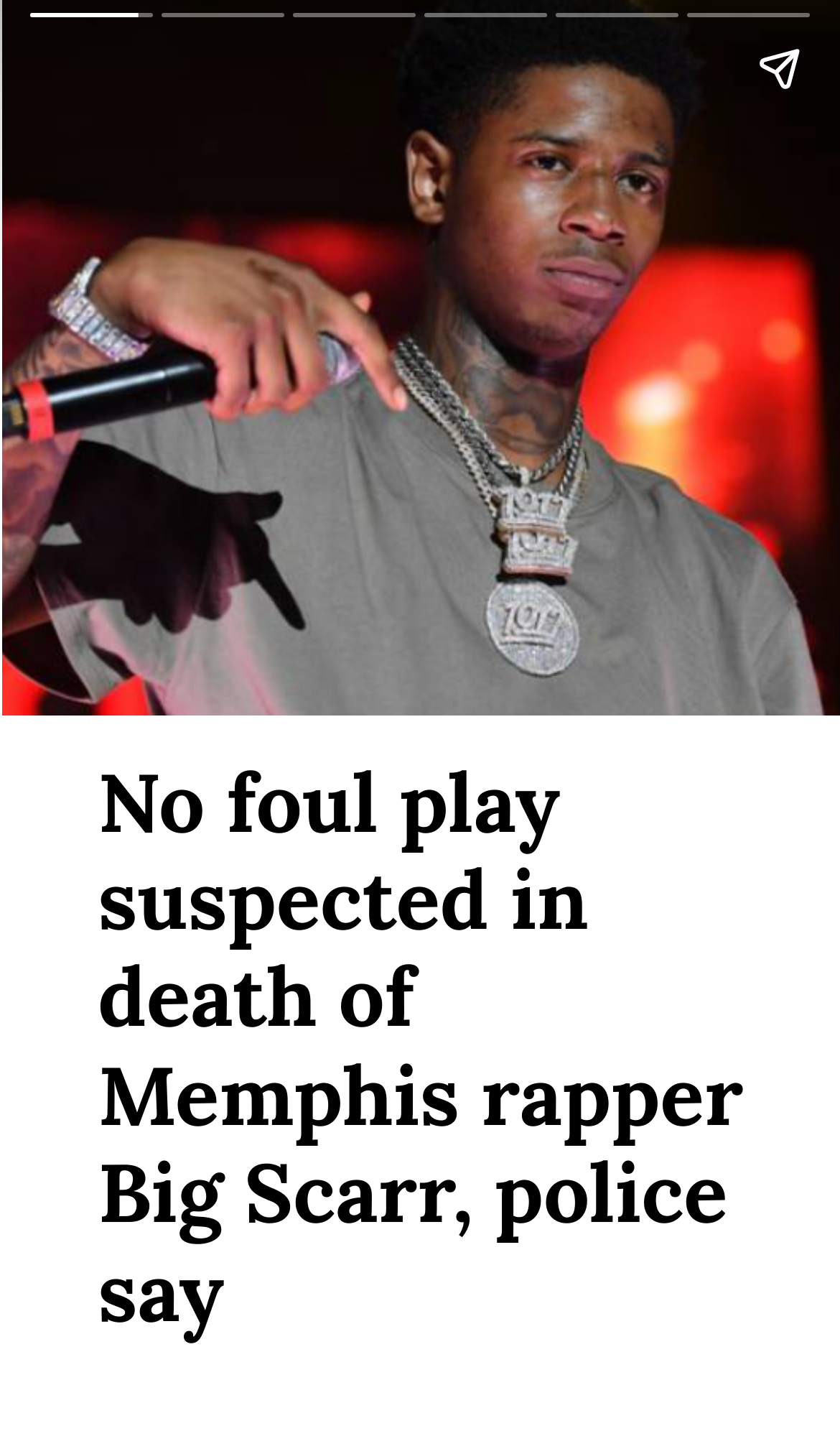Extract the primary header of the webpage and generate its text.

No foul play suspected in death of Memphis rapper Big Scarr, police say